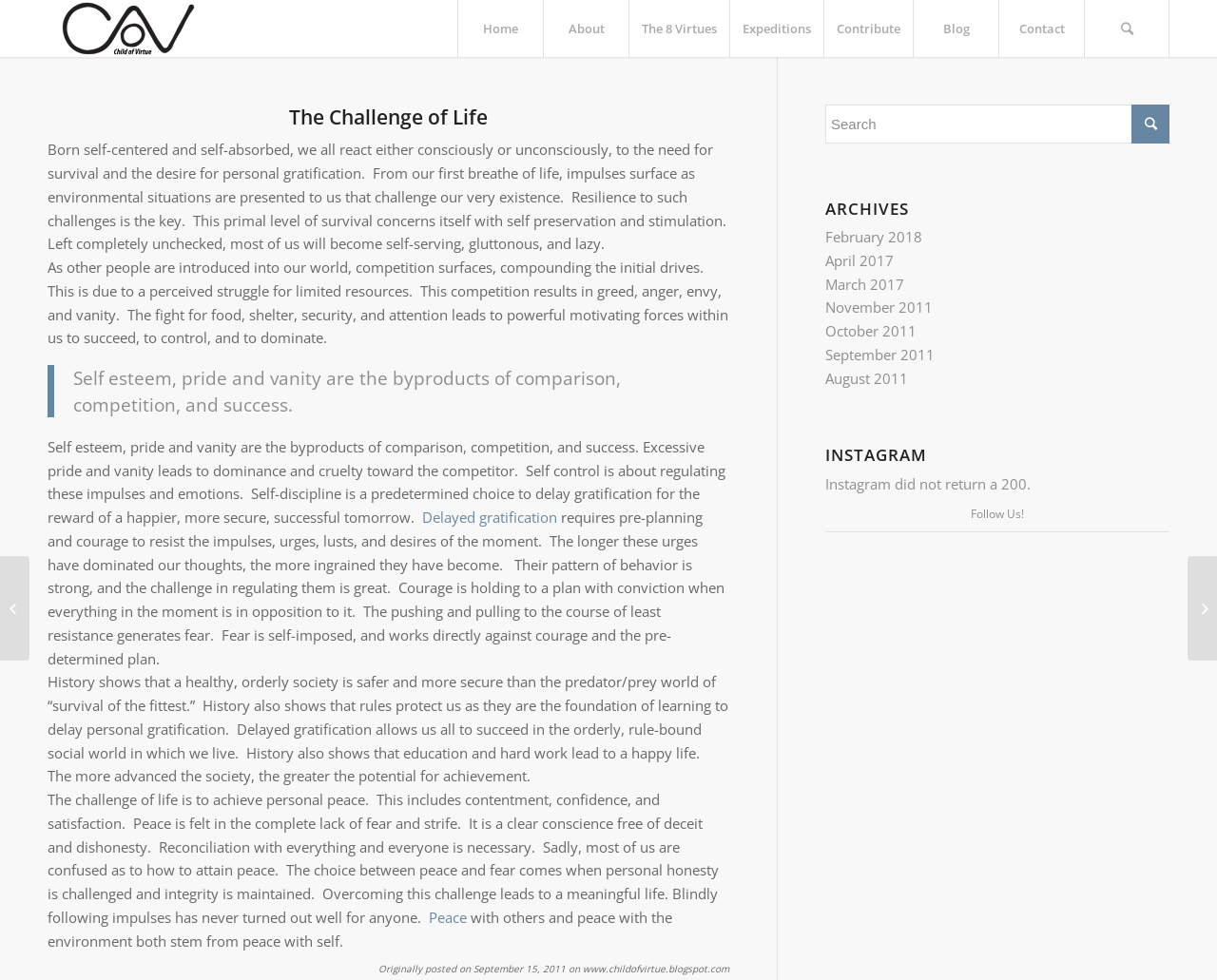Locate the bounding box coordinates of the area to click to fulfill this instruction: "Read the article about 16 Signs Someone Is FILTHY Rich". The bounding box should be presented as four float numbers between 0 and 1, in the order [left, top, right, bottom].

None